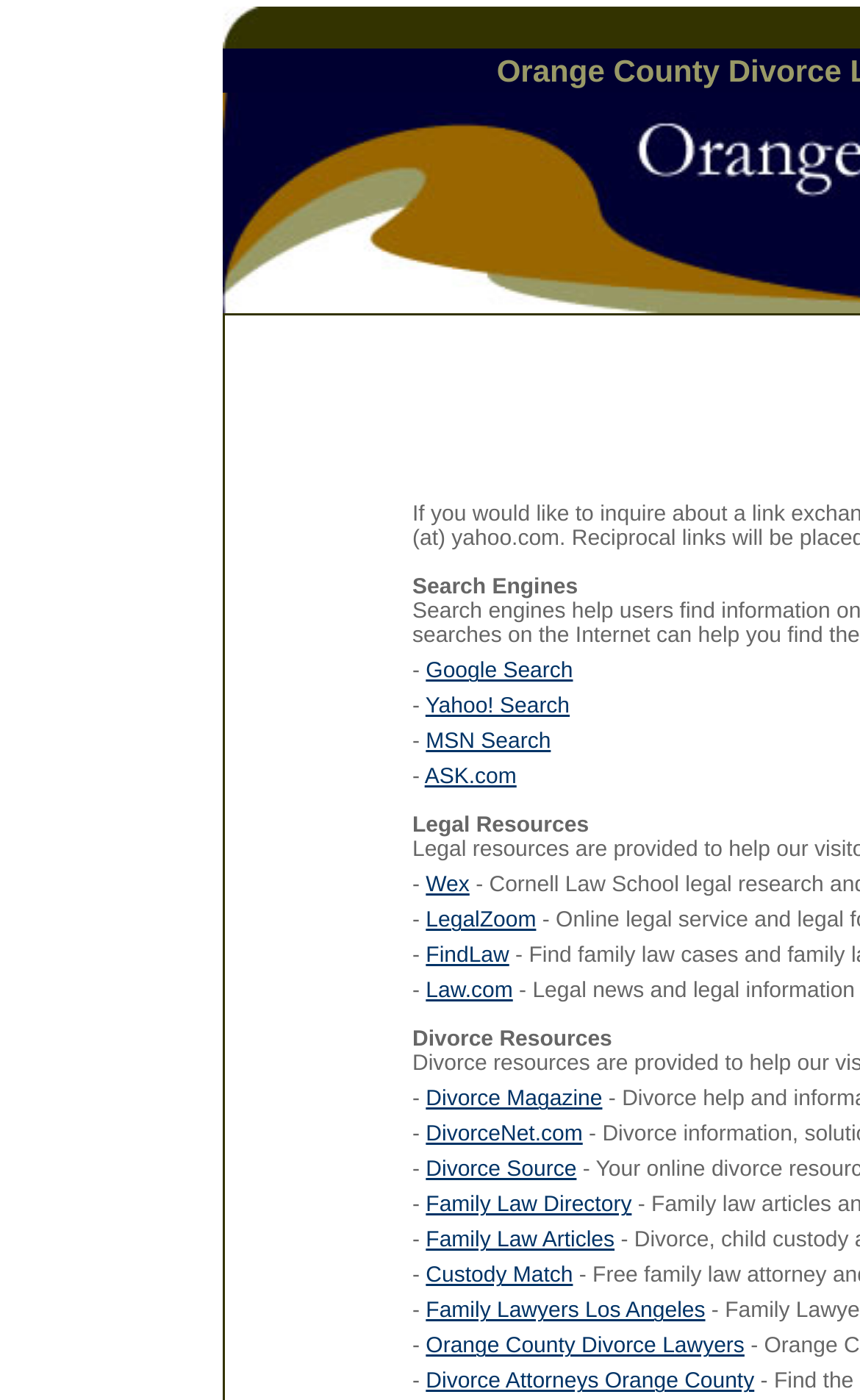Extract the bounding box coordinates for the UI element described by the text: "aria-label="Open menu"". The coordinates should be in the form of [left, top, right, bottom] with values between 0 and 1.

None